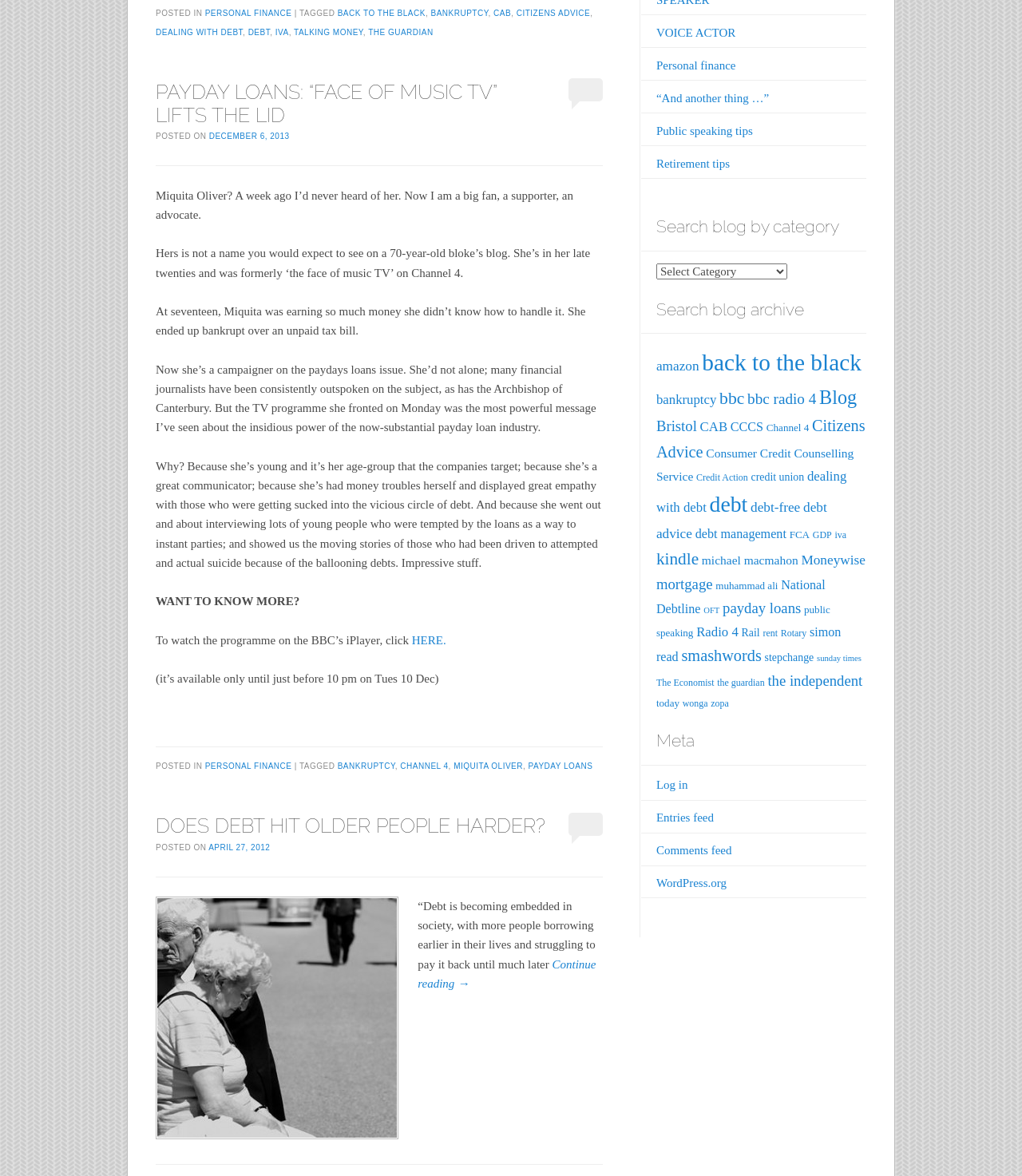Show the bounding box coordinates for the HTML element as described: "LNCS format".

None